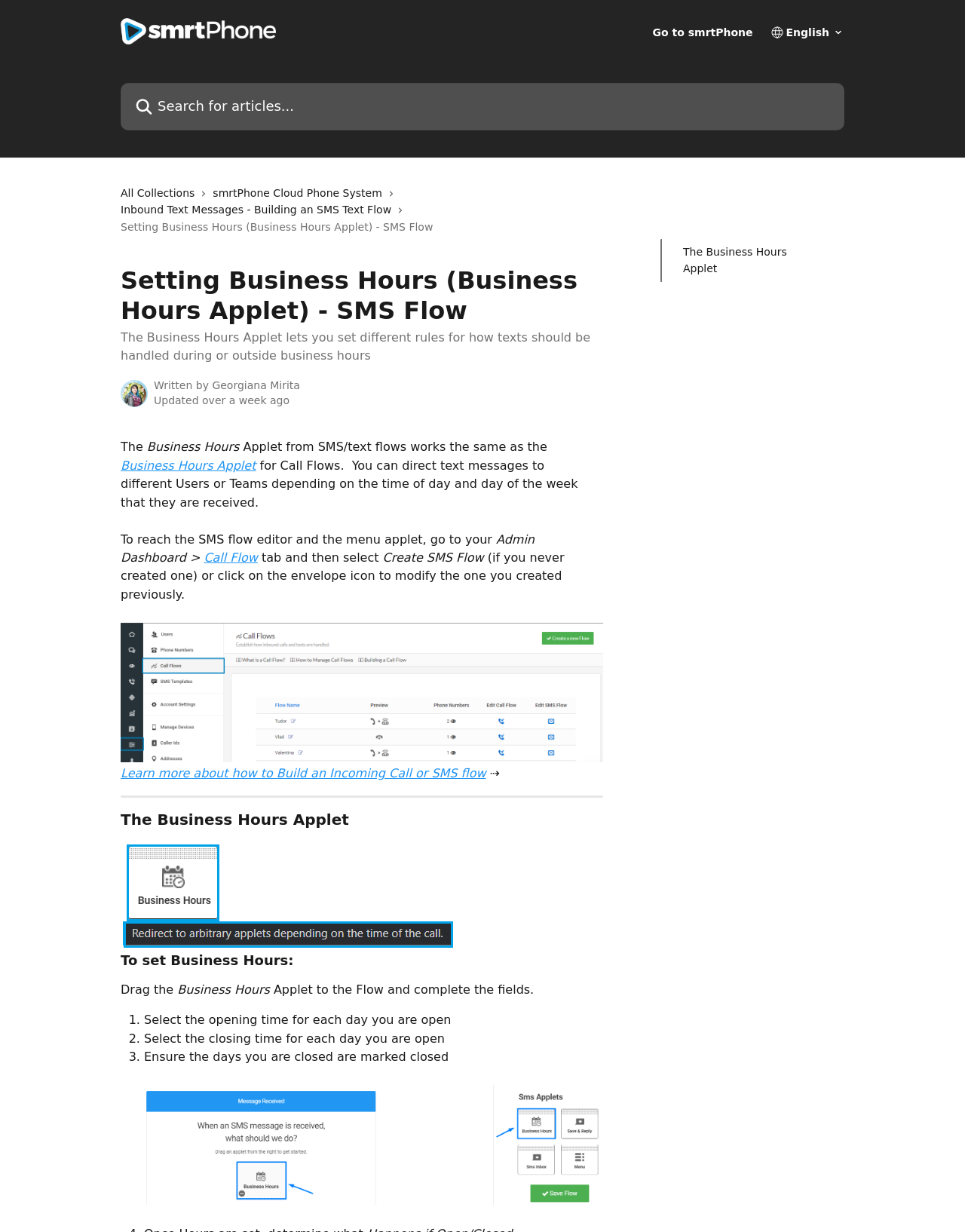Using the information shown in the image, answer the question with as much detail as possible: What is required to set Business Hours?

To set Business Hours, users need to drag the Business Hours Applet to the Flow and complete the required fields, such as selecting the opening and closing times for each day and marking closed days.